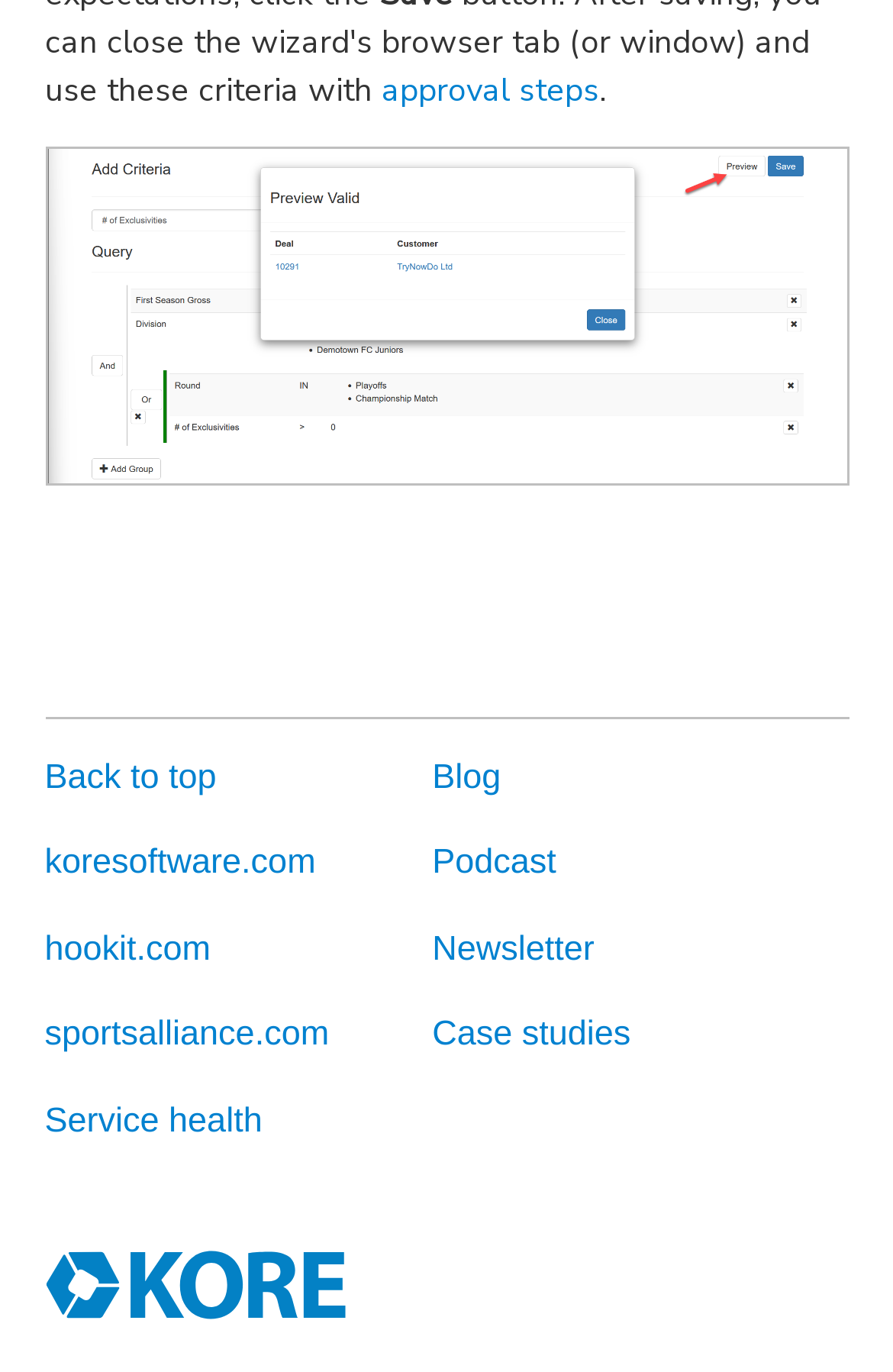Please study the image and answer the question comprehensively:
What is the purpose of the 'approval steps' link?

The 'approval steps' link is located at the top of the webpage, indicating that it is a prominent feature. Its purpose is likely to provide users with information on the steps involved in the approval process.